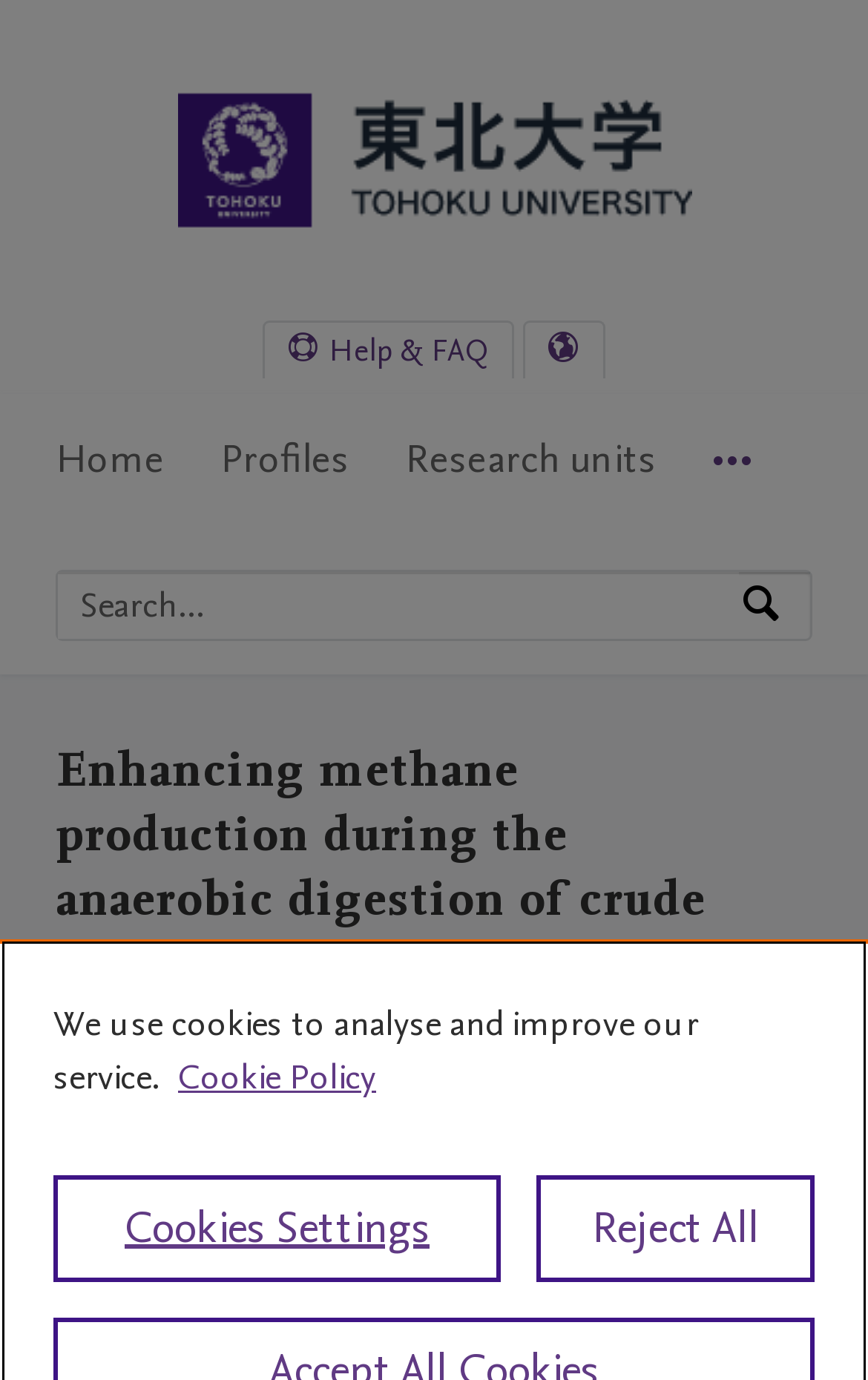Give a concise answer of one word or phrase to the question: 
What is the purpose of the search bar?

Search by expertise, name or affiliation